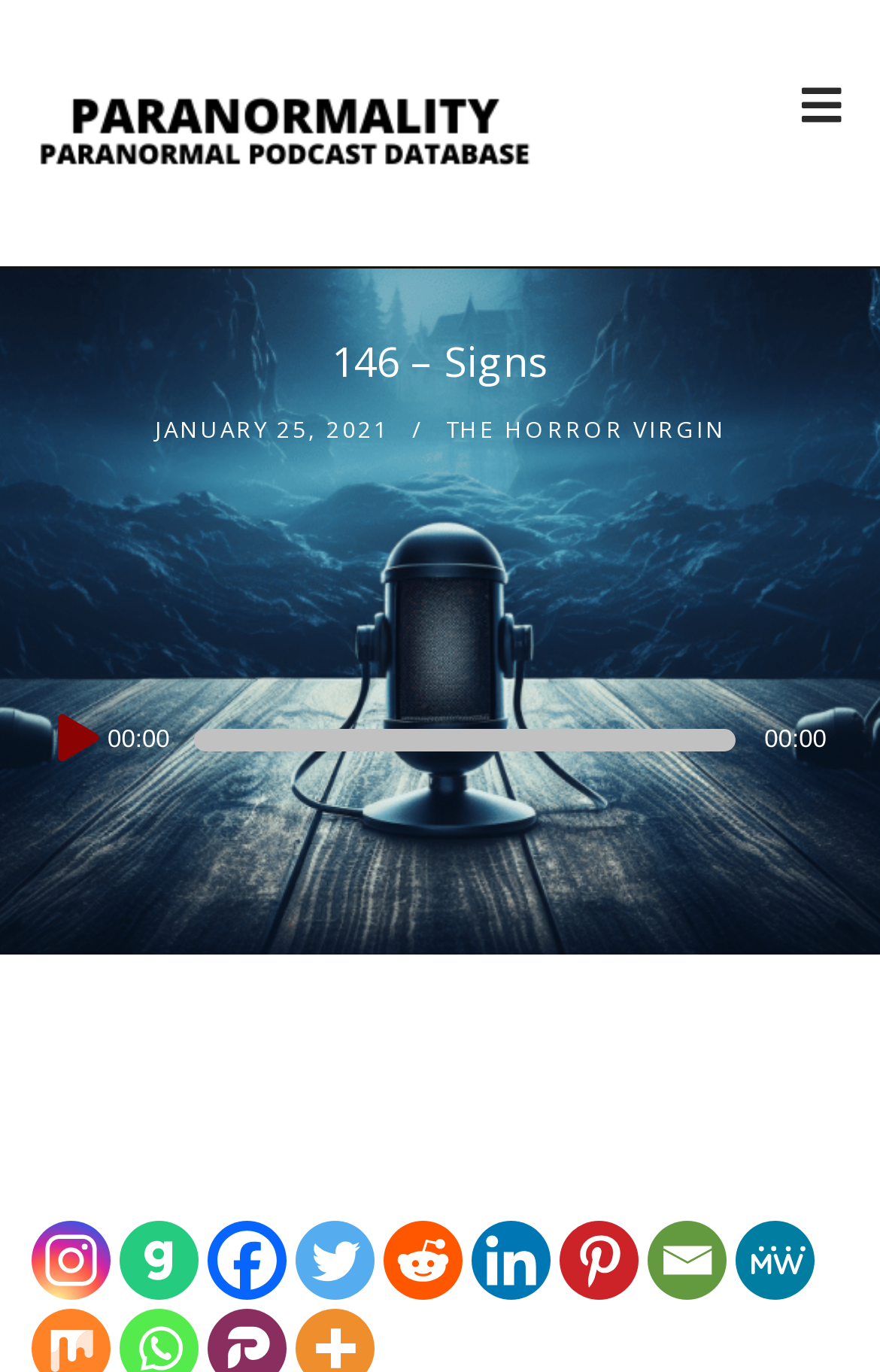How many social media links are there?
Based on the image, please offer an in-depth response to the question.

I found the answer by counting the number of link elements with images below the 'Spread the love' text. There are 9 links to different social media platforms.